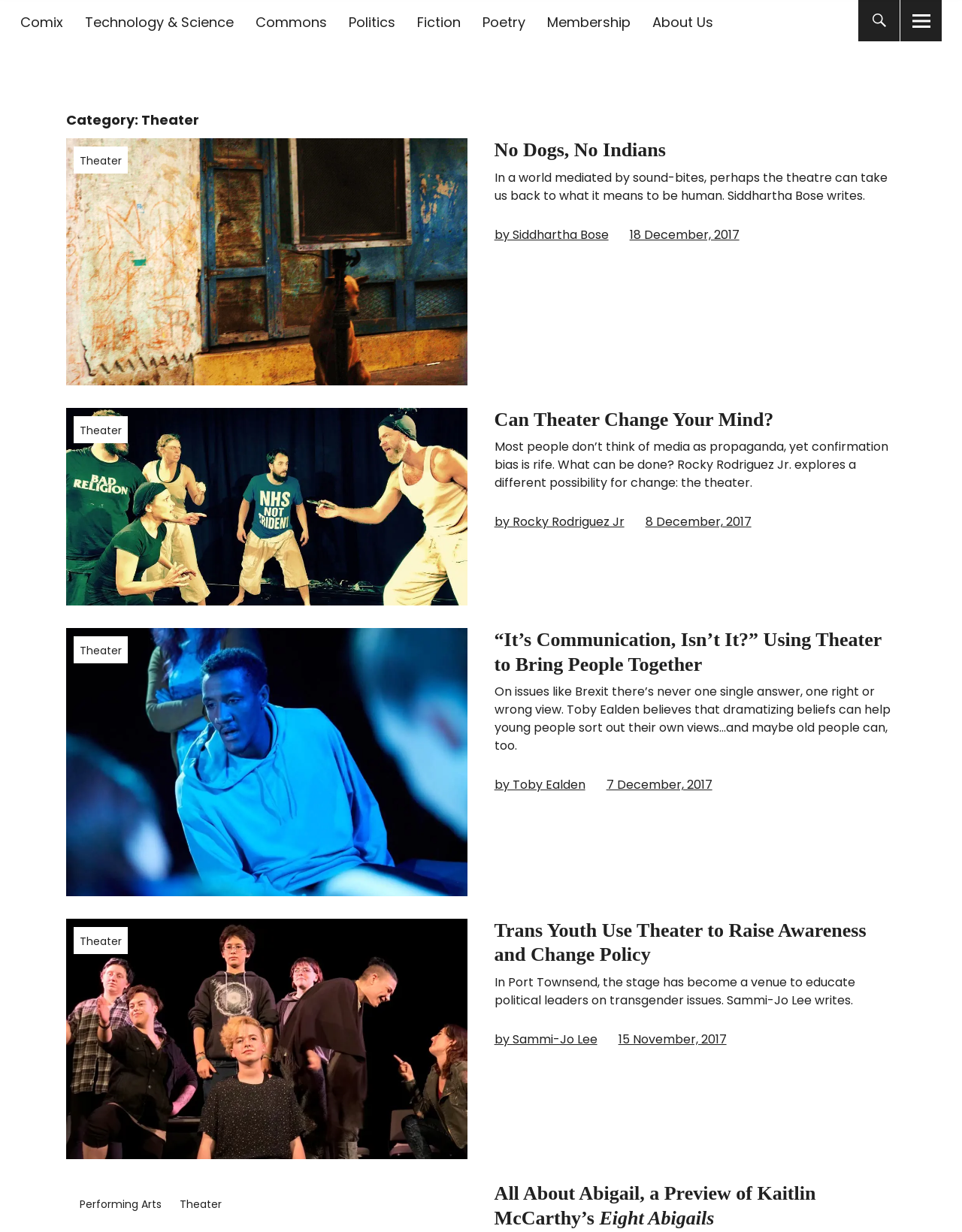Please answer the following question using a single word or phrase: 
What is the date of the third article?

7 December, 2017